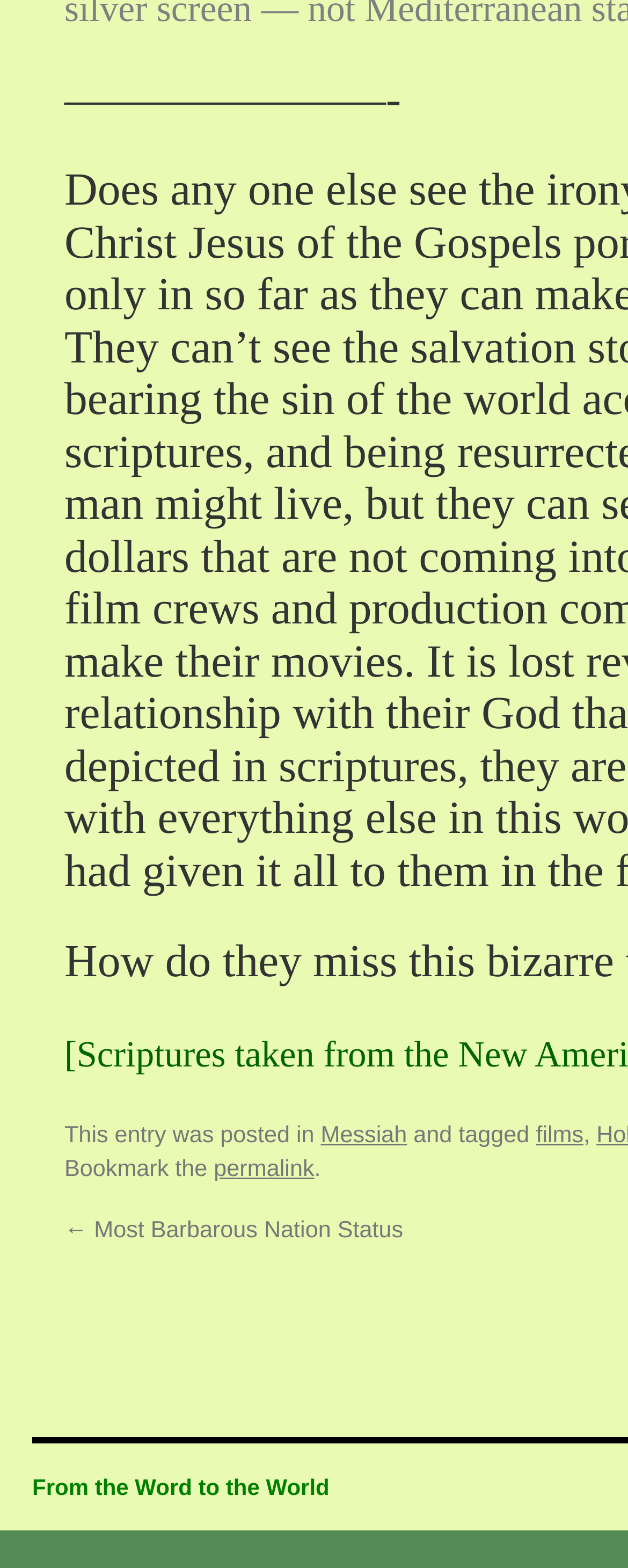Find the bounding box of the UI element described as: "Contact Us". The bounding box coordinates should be given as four float values between 0 and 1, i.e., [left, top, right, bottom].

None